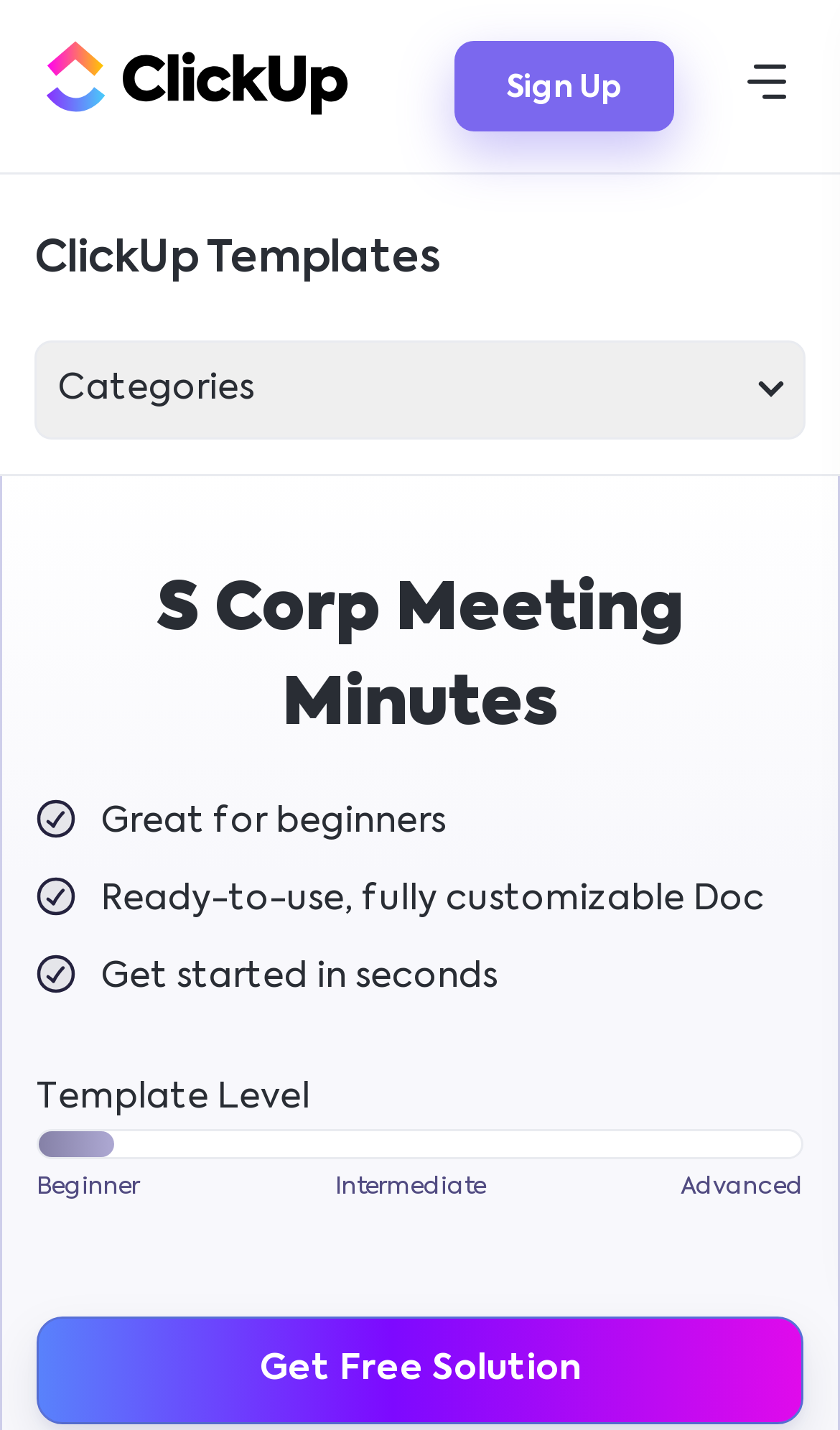Please extract the primary headline from the webpage.

S Corp Meeting Minutes